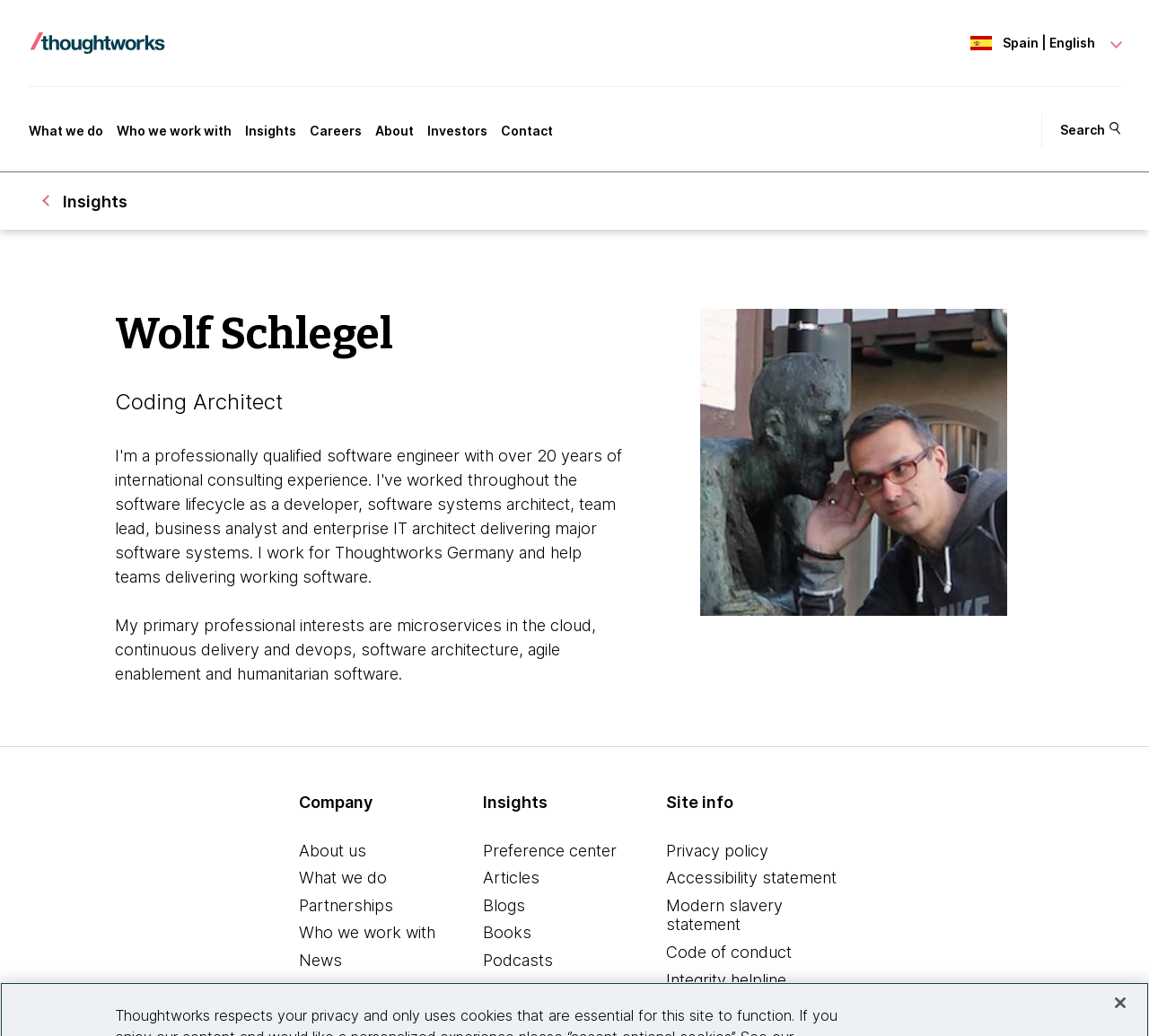What is the name of the person on this webpage?
Provide an in-depth answer to the question, covering all aspects.

I determined the answer by looking at the heading element with the text 'Wolf Schlegel' and the image element with the same name, which suggests that the webpage is about this person.